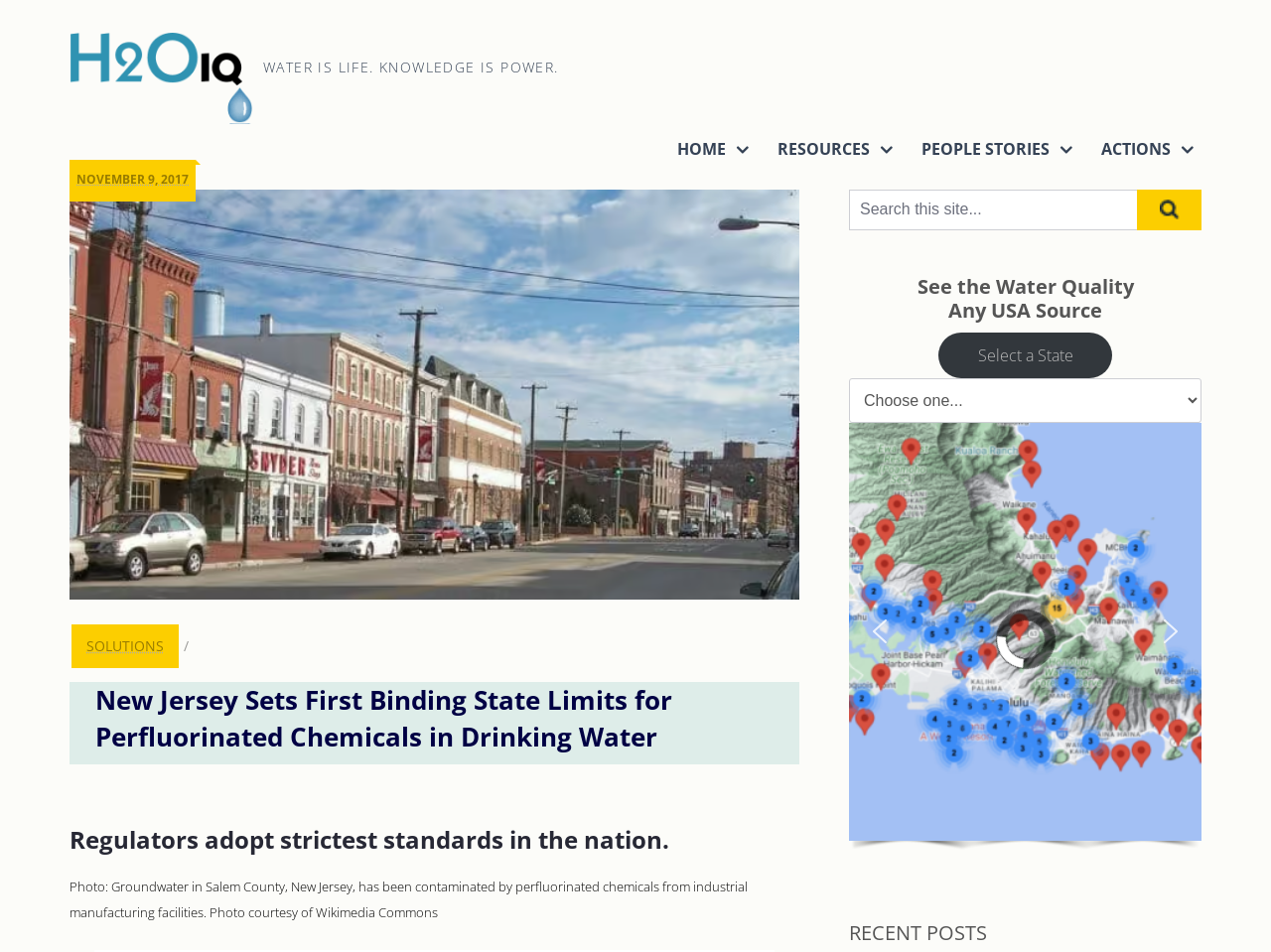Determine the coordinates of the bounding box that should be clicked to complete the instruction: "Click the logotype link". The coordinates should be represented by four float numbers between 0 and 1: [left, top, right, bottom].

[0.055, 0.032, 0.199, 0.055]